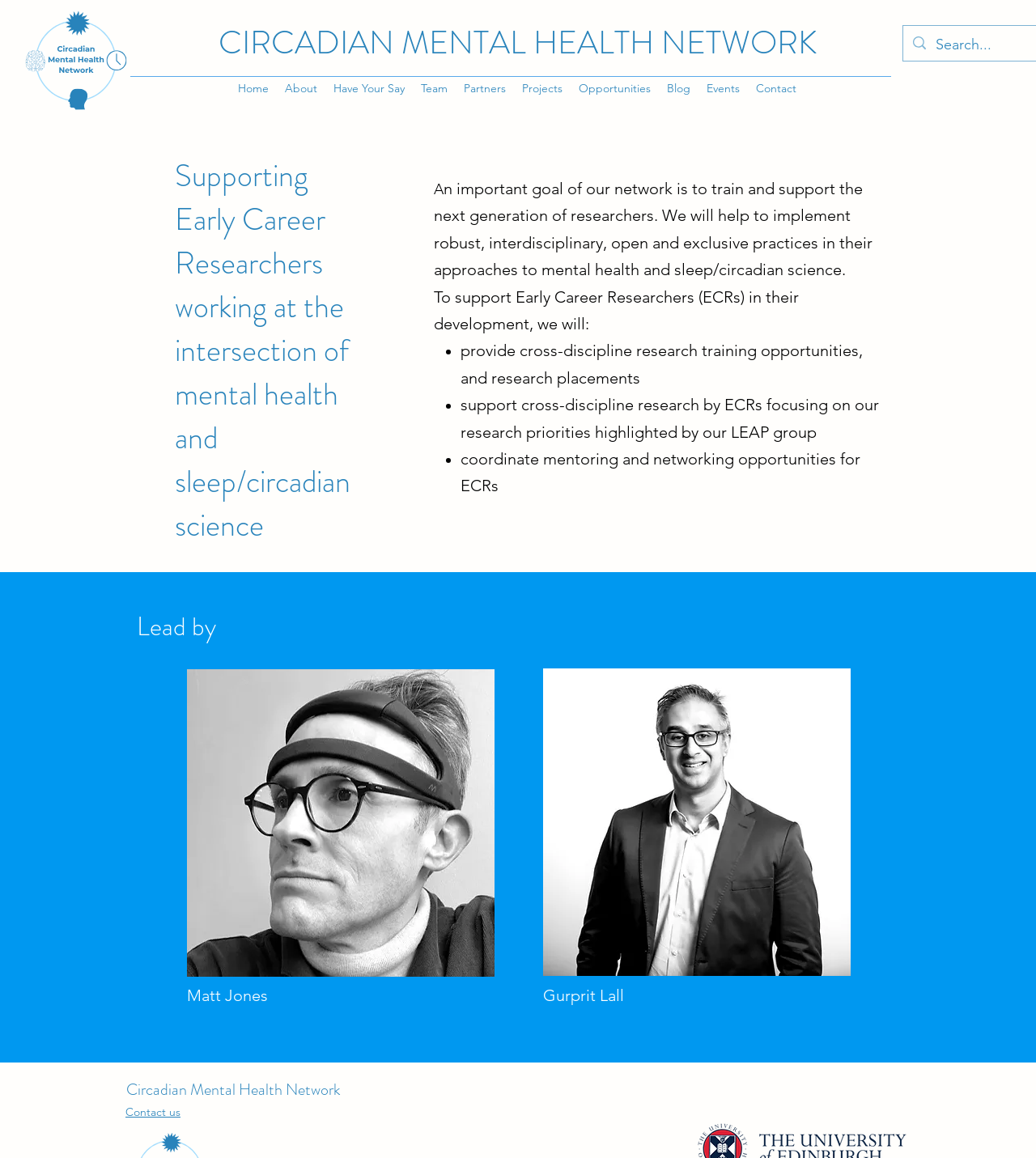Identify the bounding box coordinates for the UI element described as: "Contact". The coordinates should be provided as four floats between 0 and 1: [left, top, right, bottom].

[0.722, 0.066, 0.777, 0.087]